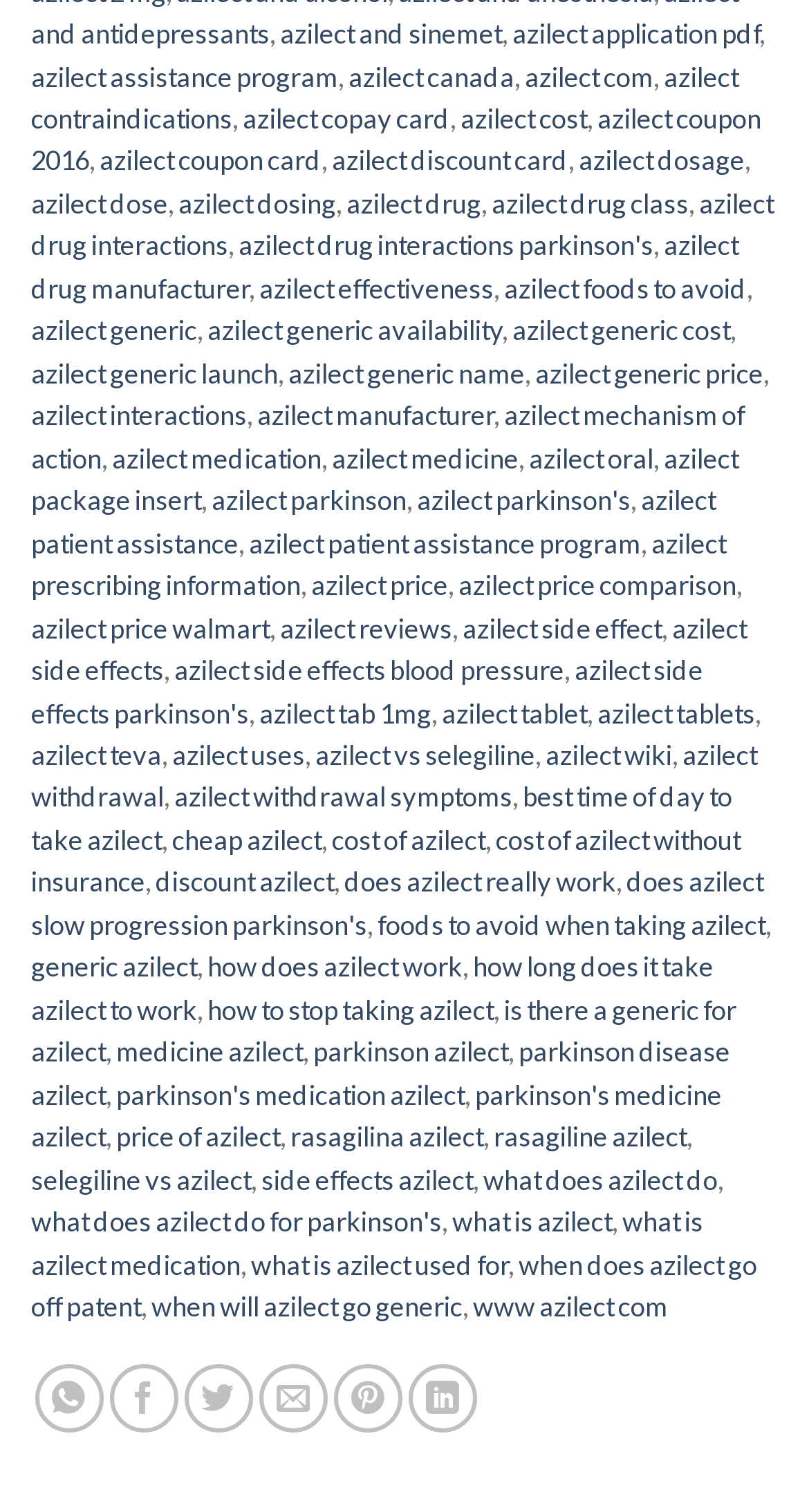Provide the bounding box coordinates of the section that needs to be clicked to accomplish the following instruction: "click azilect and sinemet."

[0.346, 0.011, 0.621, 0.033]